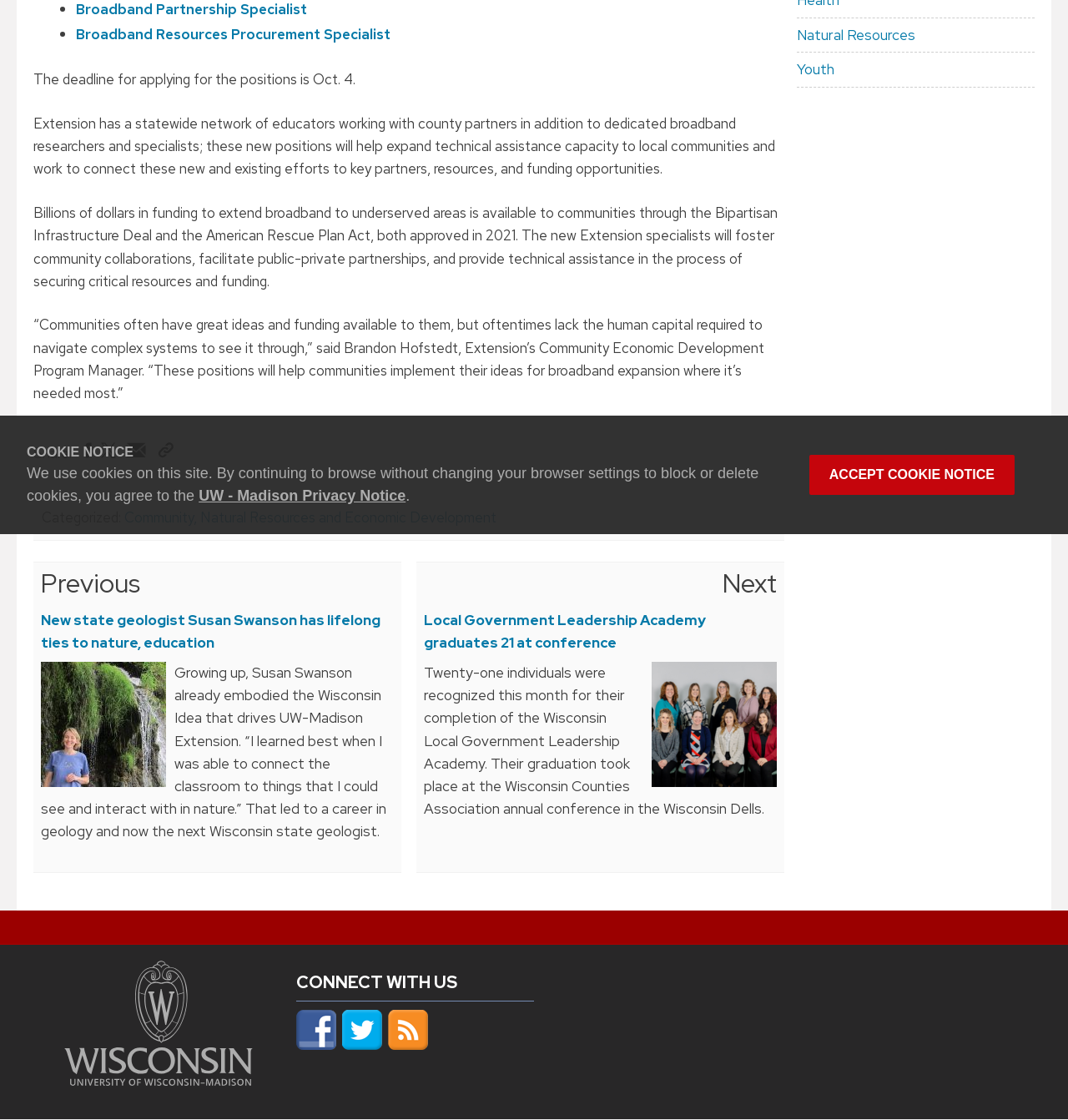Determine the bounding box coordinates for the UI element described. Format the coordinates as (top-left x, top-left y, bottom-right x, bottom-right y) and ensure all values are between 0 and 1. Element description: Lucy Chapman

None